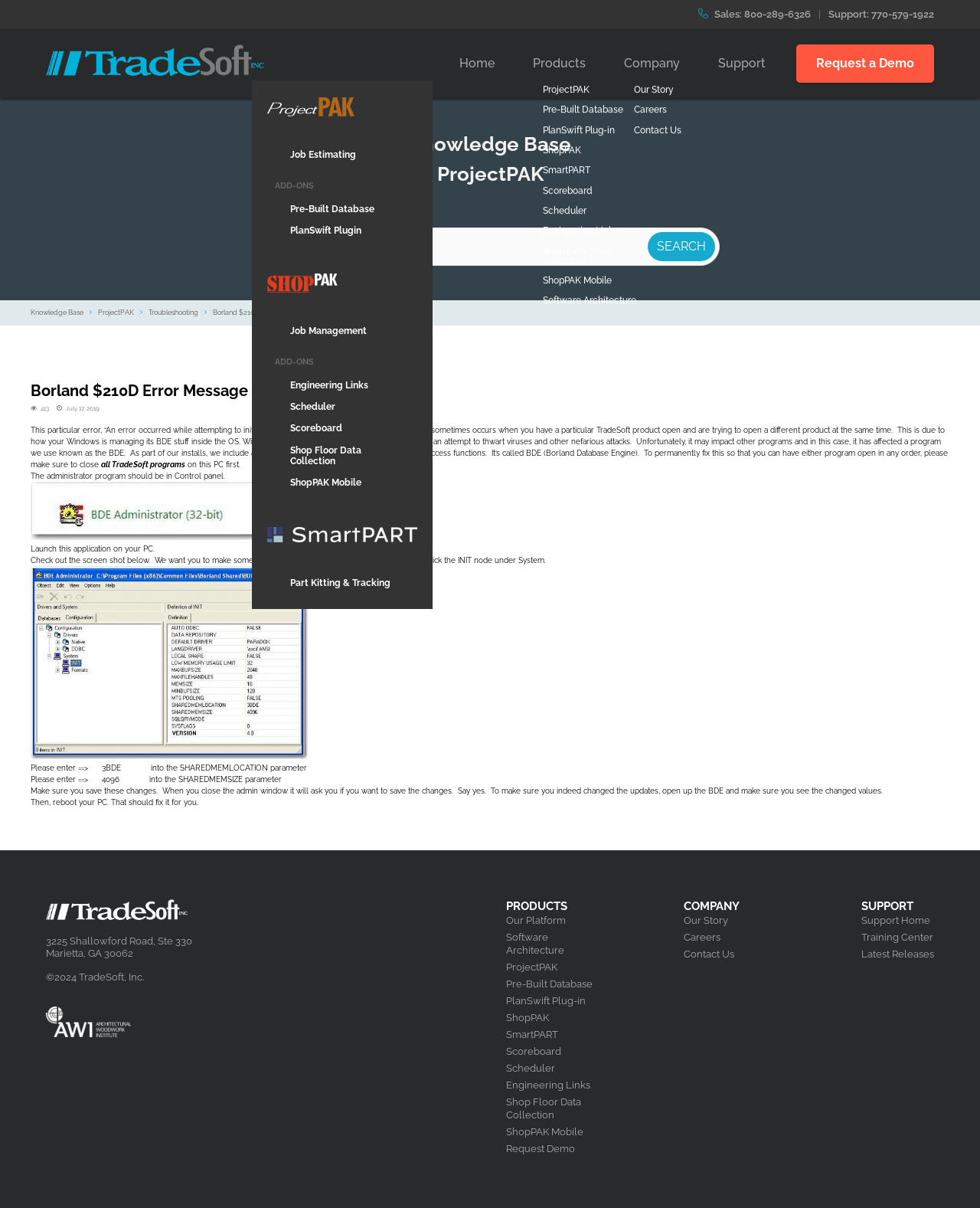Find the bounding box coordinates of the element you need to click on to perform this action: 'Search Knowledge Base'. The coordinates should be represented by four float values between 0 and 1, in the format [left, top, right, bottom].

[0.266, 0.188, 0.734, 0.22]